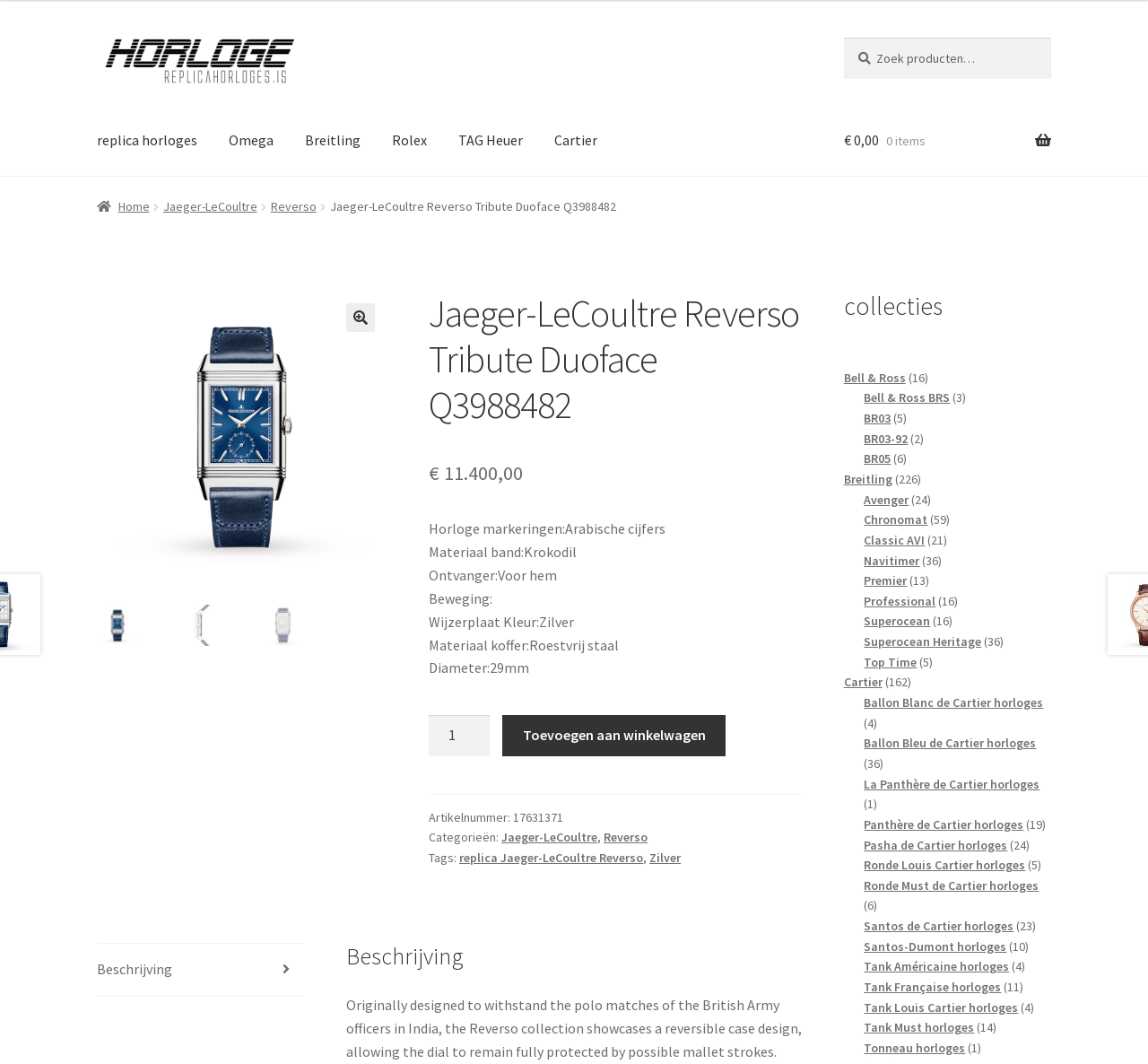Find the headline of the webpage and generate its text content.

Jaeger-LeCoultre Reverso Tribute Duoface Q3988482